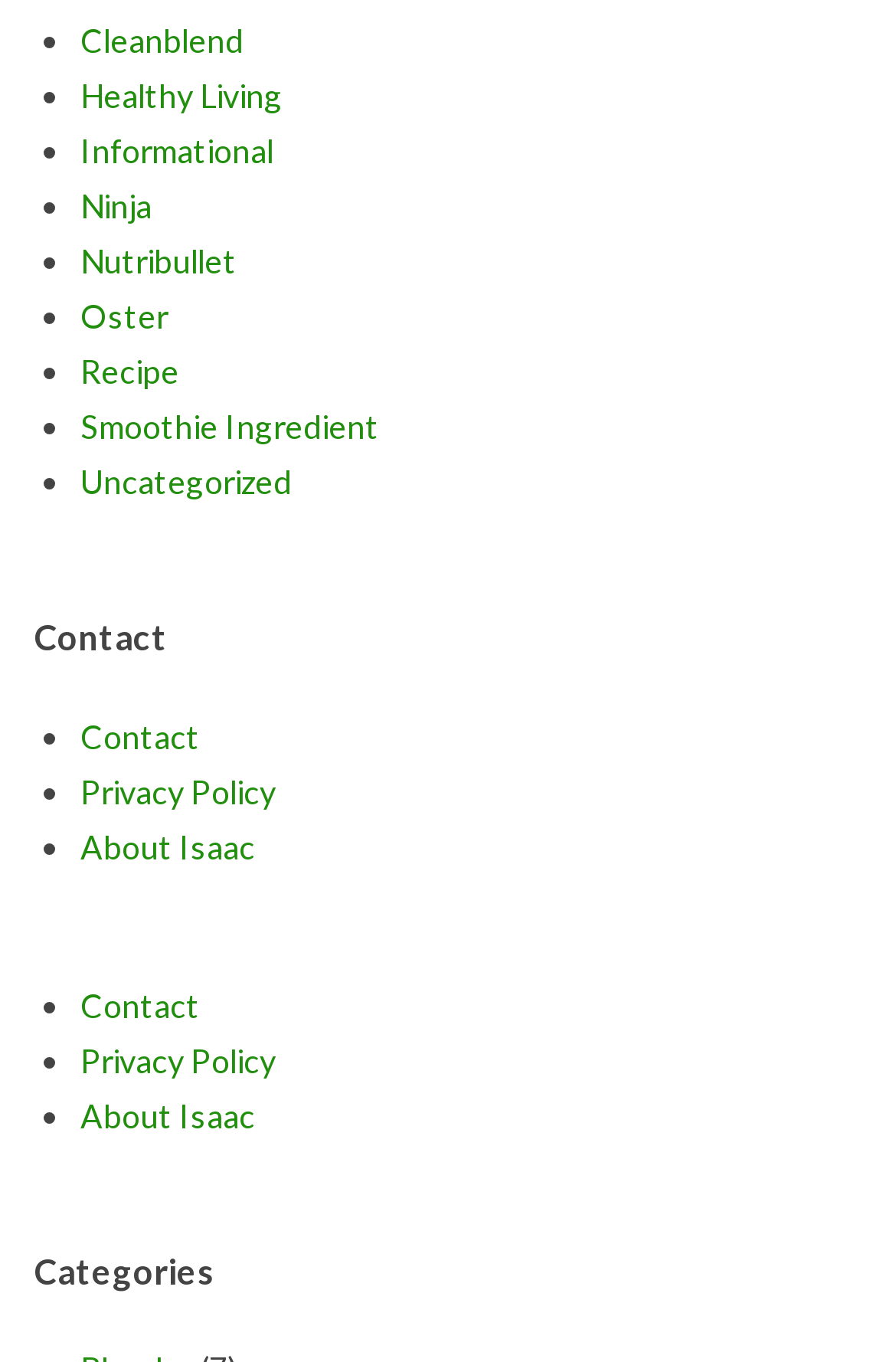Please study the image and answer the question comprehensively:
How many headings are there on the webpage?

I found two headings on the webpage: 'Contact' and 'Categories'.